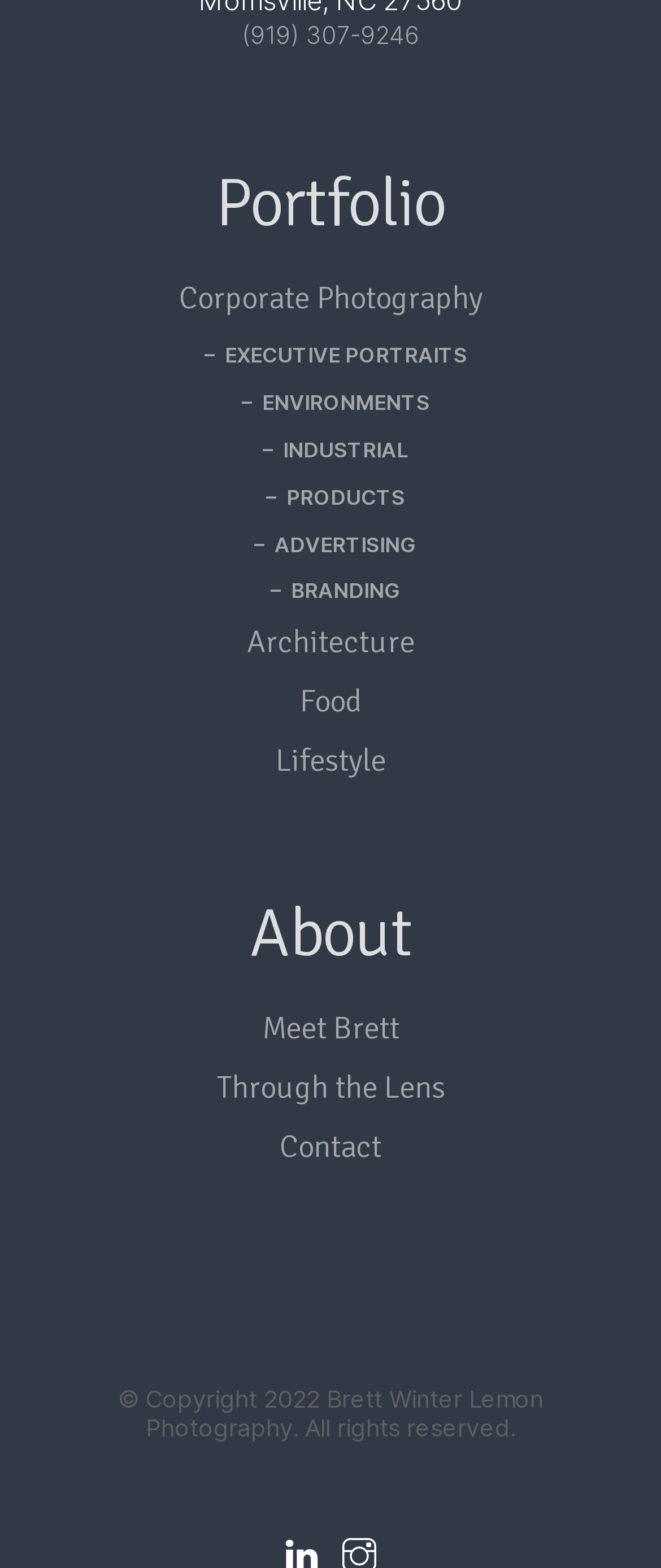Pinpoint the bounding box coordinates of the clickable area needed to execute the instruction: "View Executive Portraits". The coordinates should be specified as four float numbers between 0 and 1, i.e., [left, top, right, bottom].

[0.309, 0.219, 0.706, 0.235]